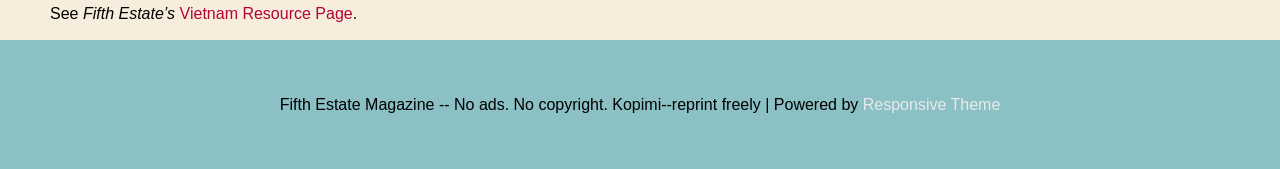Give a concise answer of one word or phrase to the question: 
What is the name of the magazine?

Fifth Estate